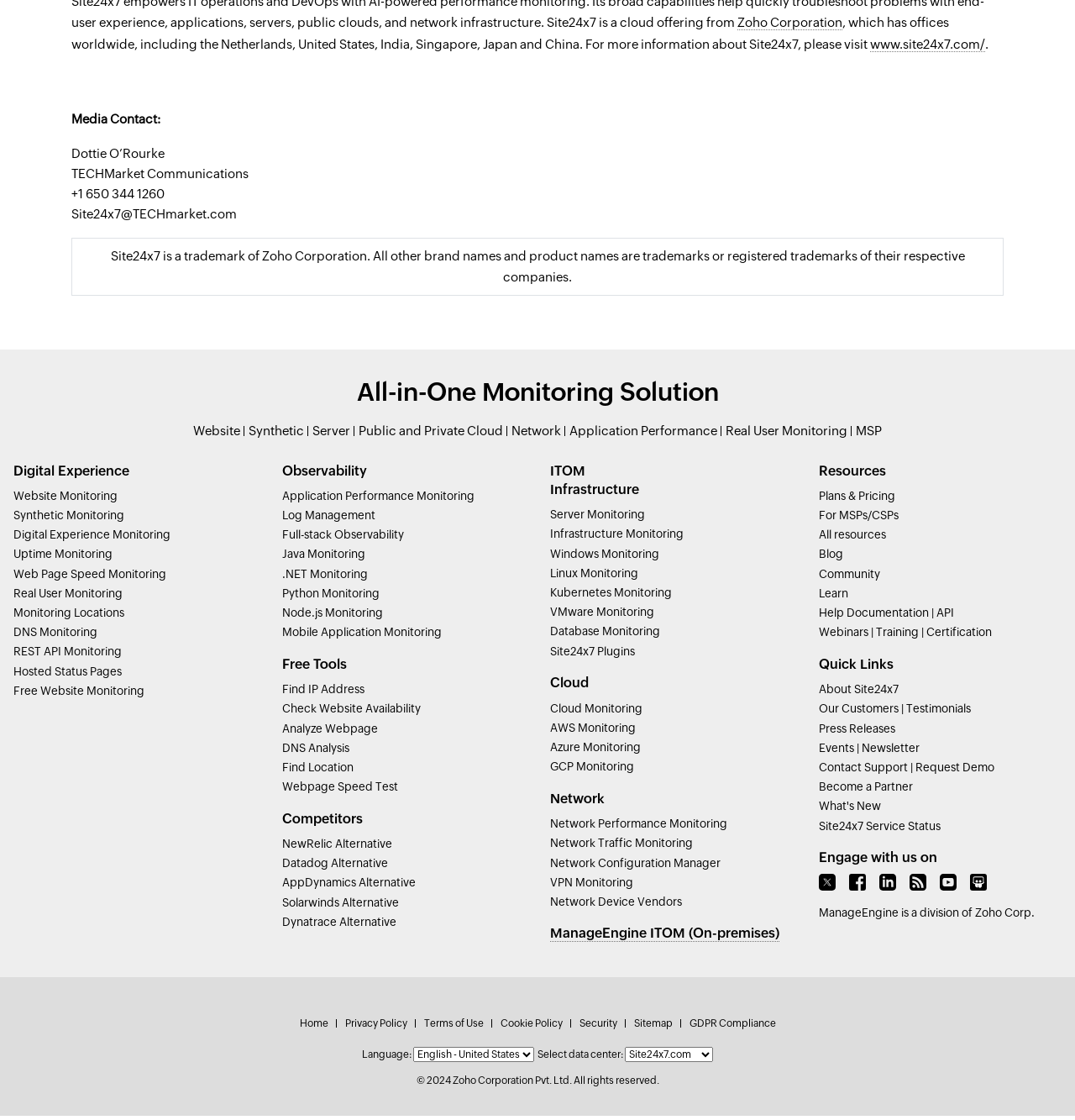Determine the bounding box of the UI element mentioned here: "Zoho Corporation Pvt. Ltd.". The coordinates must be in the format [left, top, right, bottom] with values ranging from 0 to 1.

[0.421, 0.96, 0.532, 0.97]